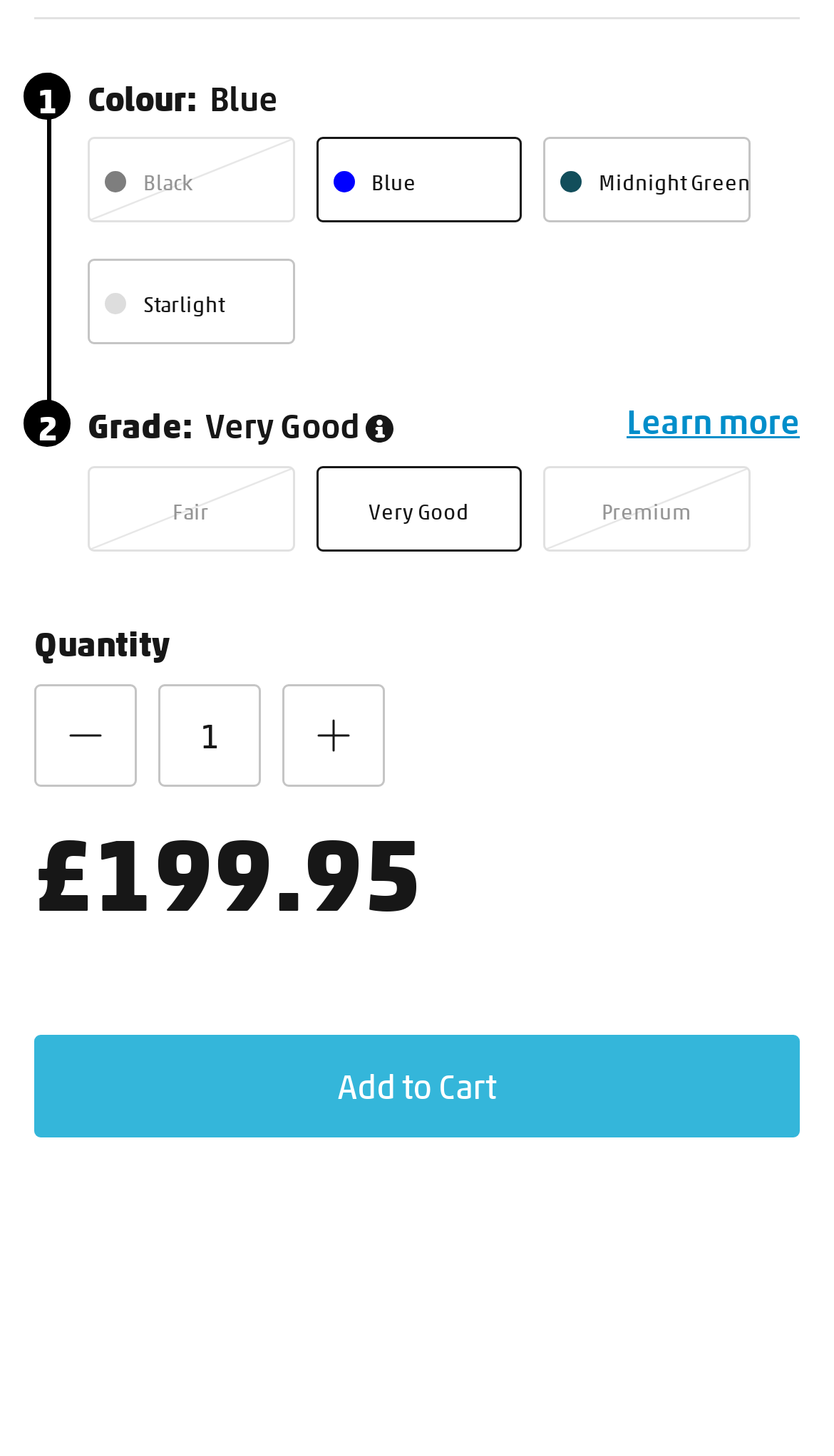Pinpoint the bounding box coordinates of the area that should be clicked to complete the following instruction: "Decrease the quantity". The coordinates must be given as four float numbers between 0 and 1, i.e., [left, top, right, bottom].

[0.041, 0.469, 0.164, 0.54]